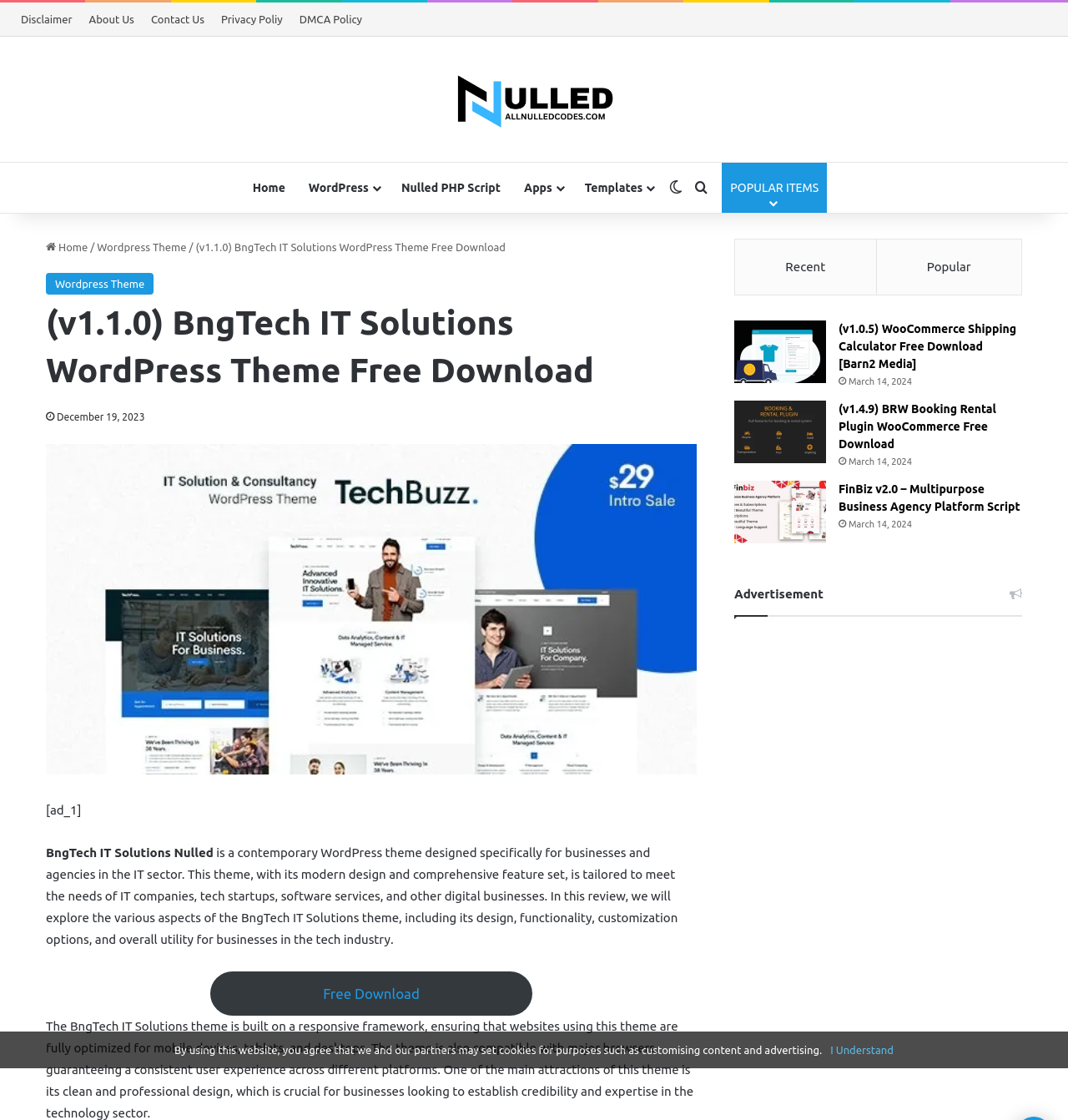What is the purpose of the BngTech IT Solutions theme review?
Carefully examine the image and provide a detailed answer to the question.

In this review, we will explore the various aspects of the BngTech IT Solutions theme, including its design, functionality, customization options, and overall utility for businesses in the tech industry.